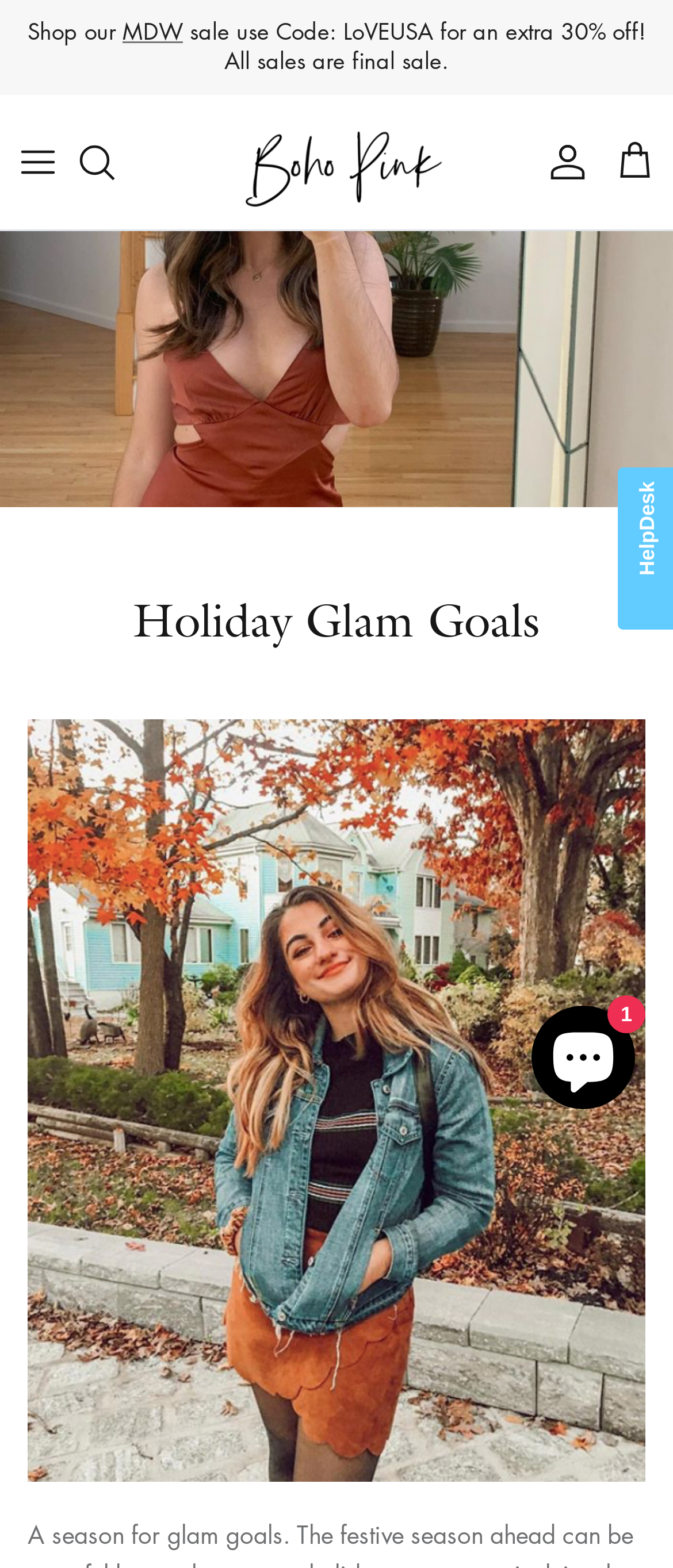What is the name of the sale?
Refer to the image and provide a detailed answer to the question.

The name of the sale is mentioned in the text 'Shop our MDW sale use Code: LoVEUSA for an extra 30% off! All sales are final sale.' which is located at the top of the webpage.